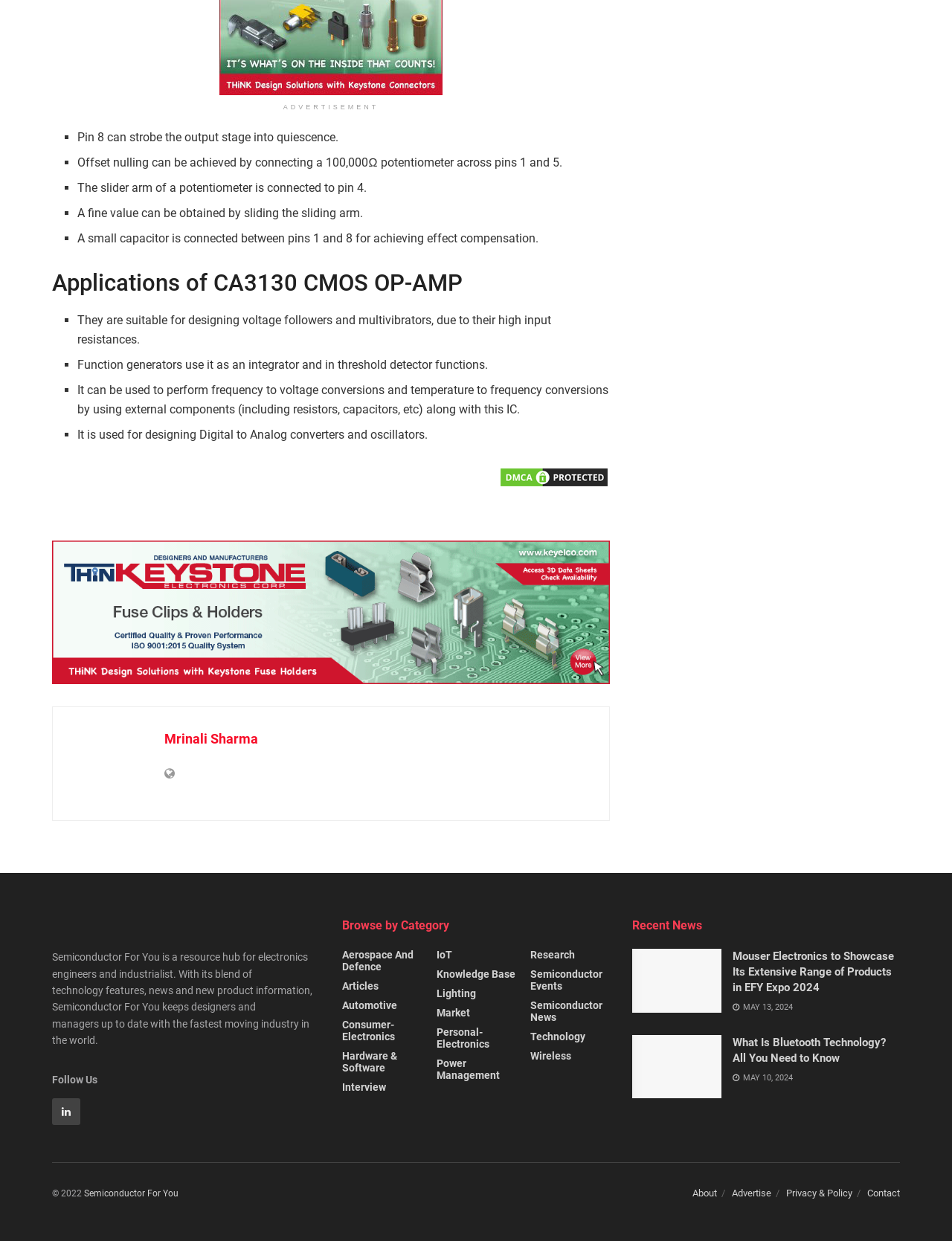Using the element description provided, determine the bounding box coordinates in the format (top-left x, top-left y, bottom-right x, bottom-right y). Ensure that all values are floating point numbers between 0 and 1. Element description: title="Content Protection by DMCA.com"

[0.523, 0.378, 0.641, 0.39]